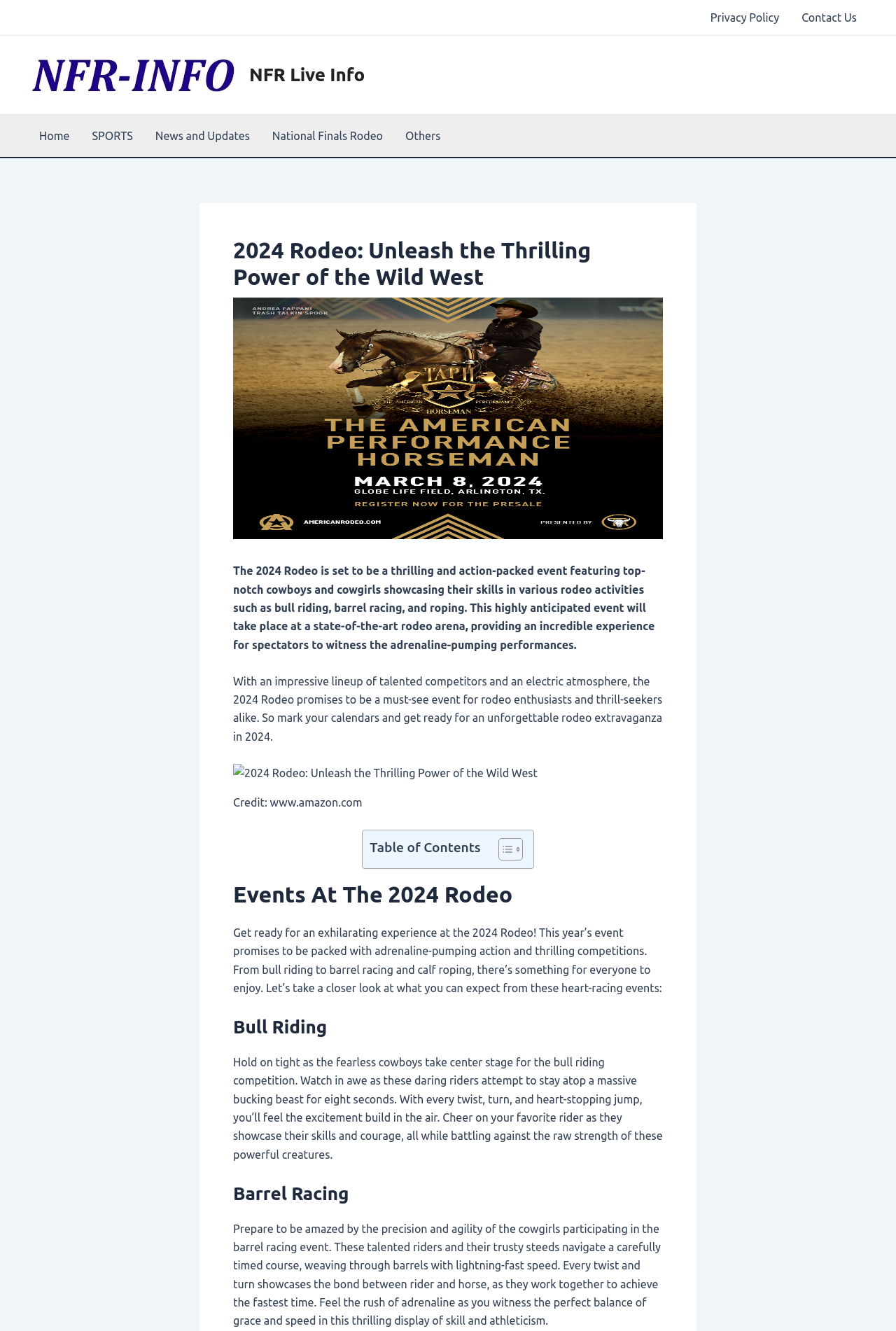Pinpoint the bounding box coordinates of the clickable area needed to execute the instruction: "Click Join". The coordinates should be specified as four float numbers between 0 and 1, i.e., [left, top, right, bottom].

None